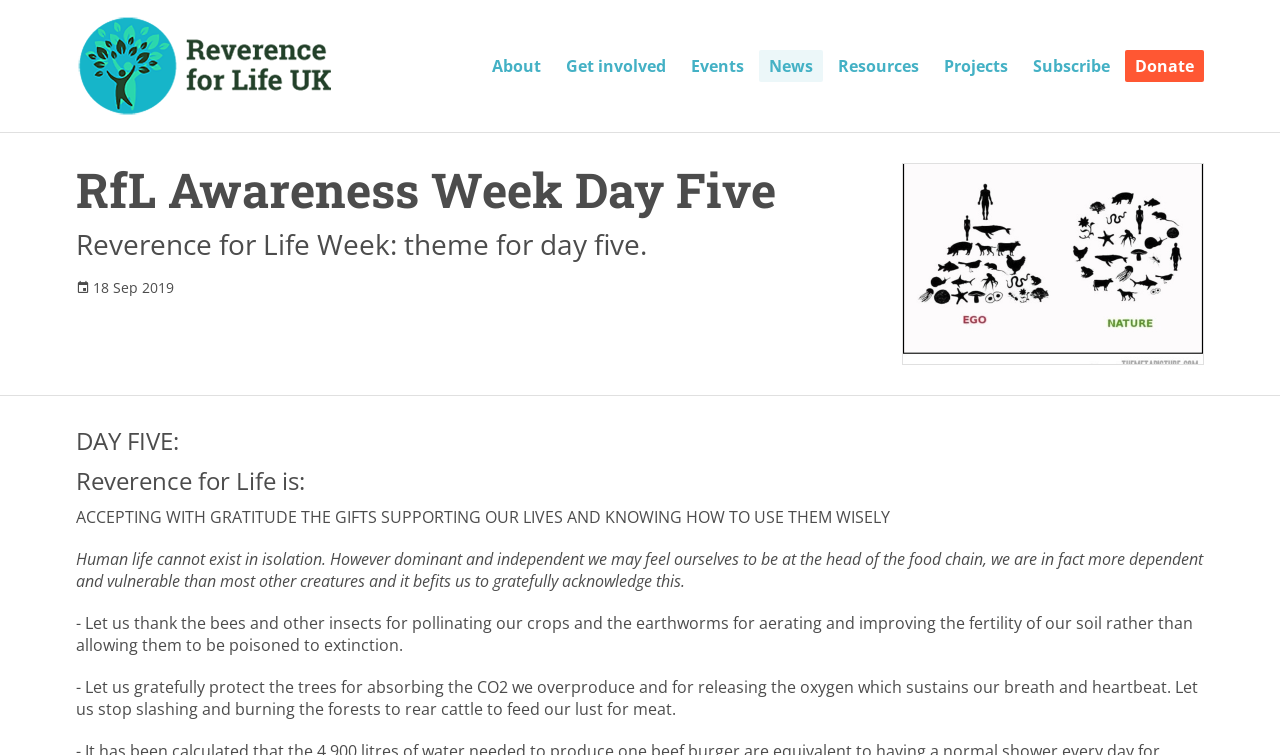Determine and generate the text content of the webpage's headline.

RfL Awareness Week Day Five